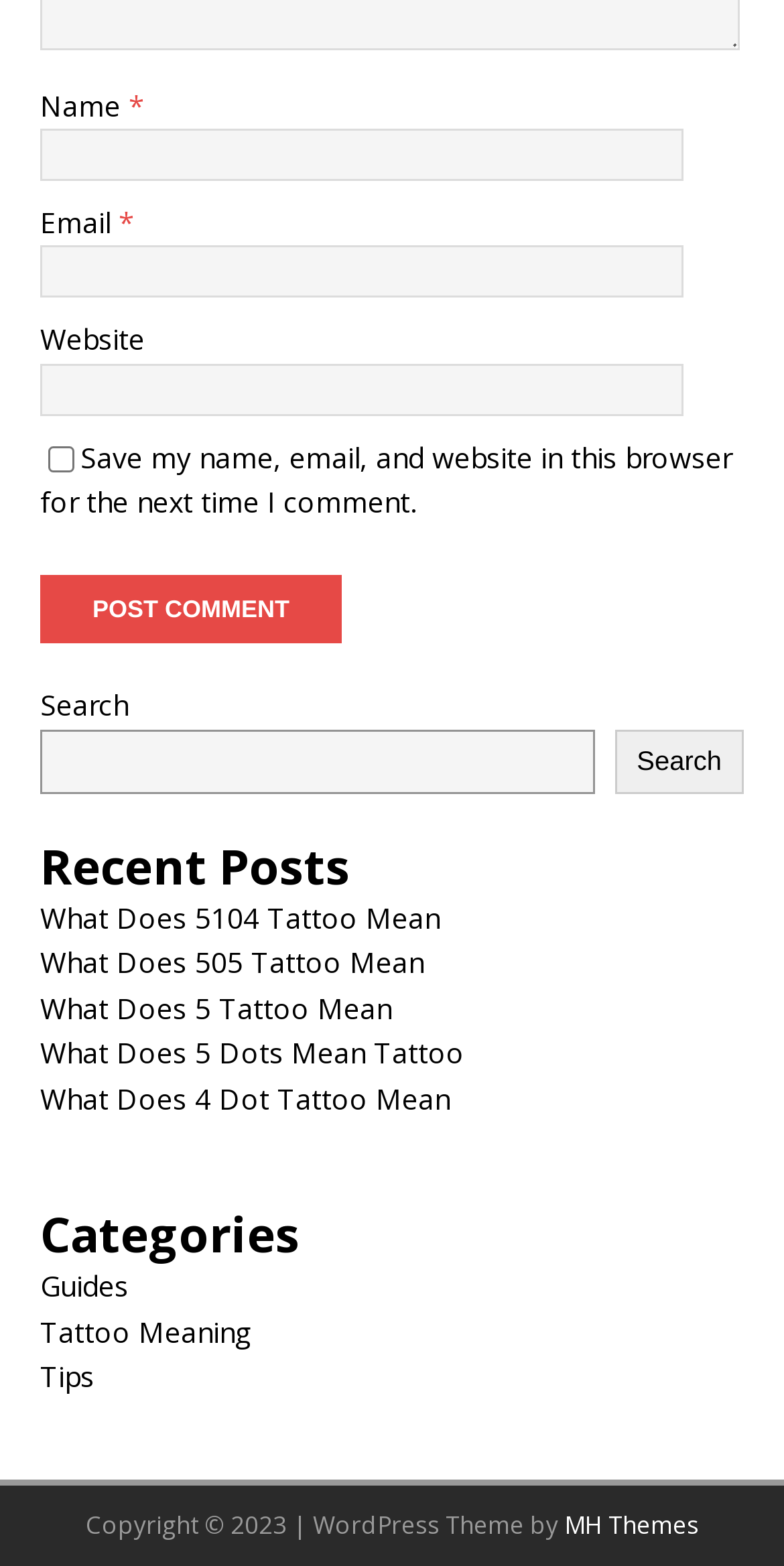Identify the bounding box coordinates for the UI element described as: "Search".

[0.784, 0.466, 0.949, 0.507]